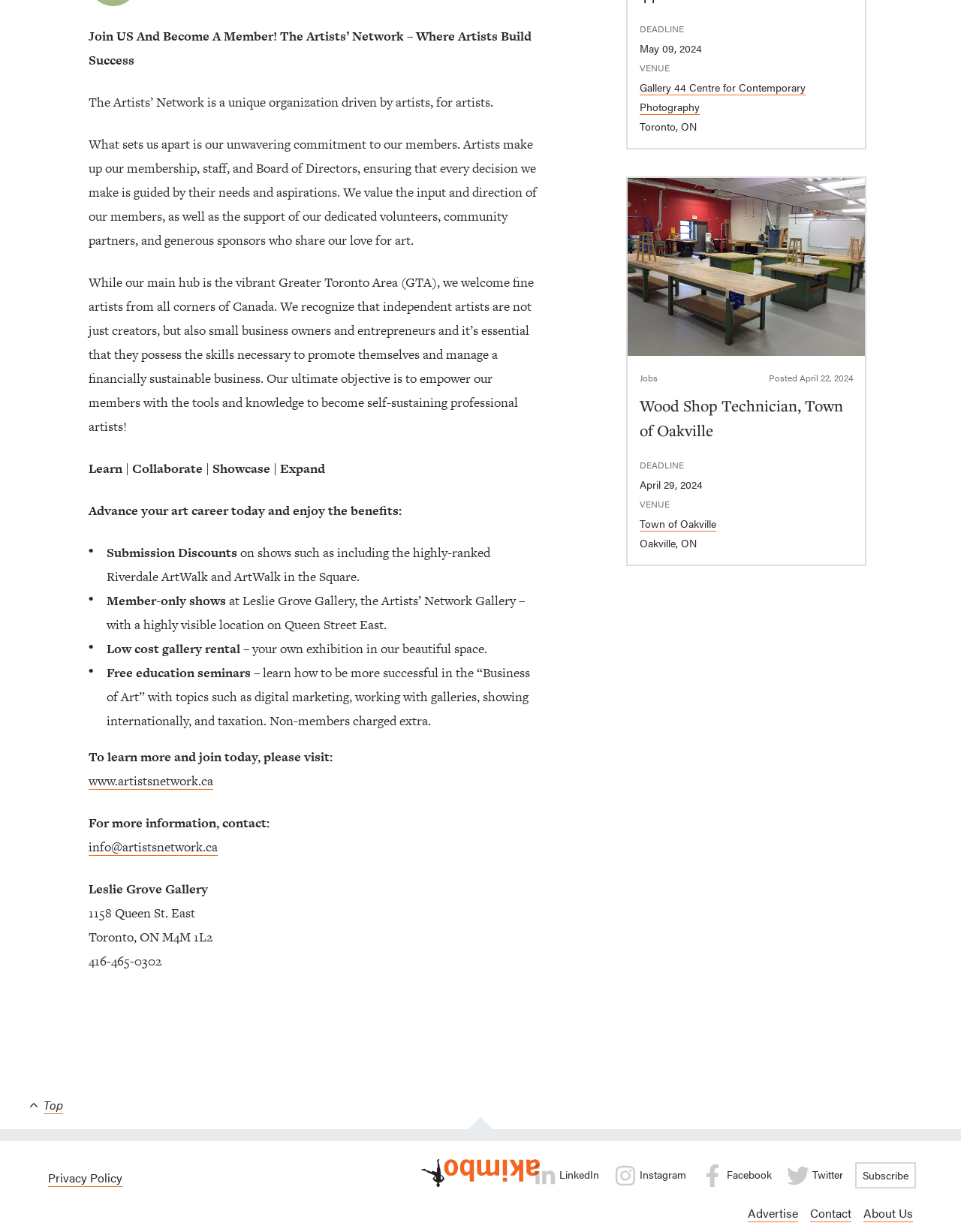Determine the bounding box coordinates of the region that needs to be clicked to achieve the task: "Contact the Artists' Network".

[0.092, 0.68, 0.227, 0.695]